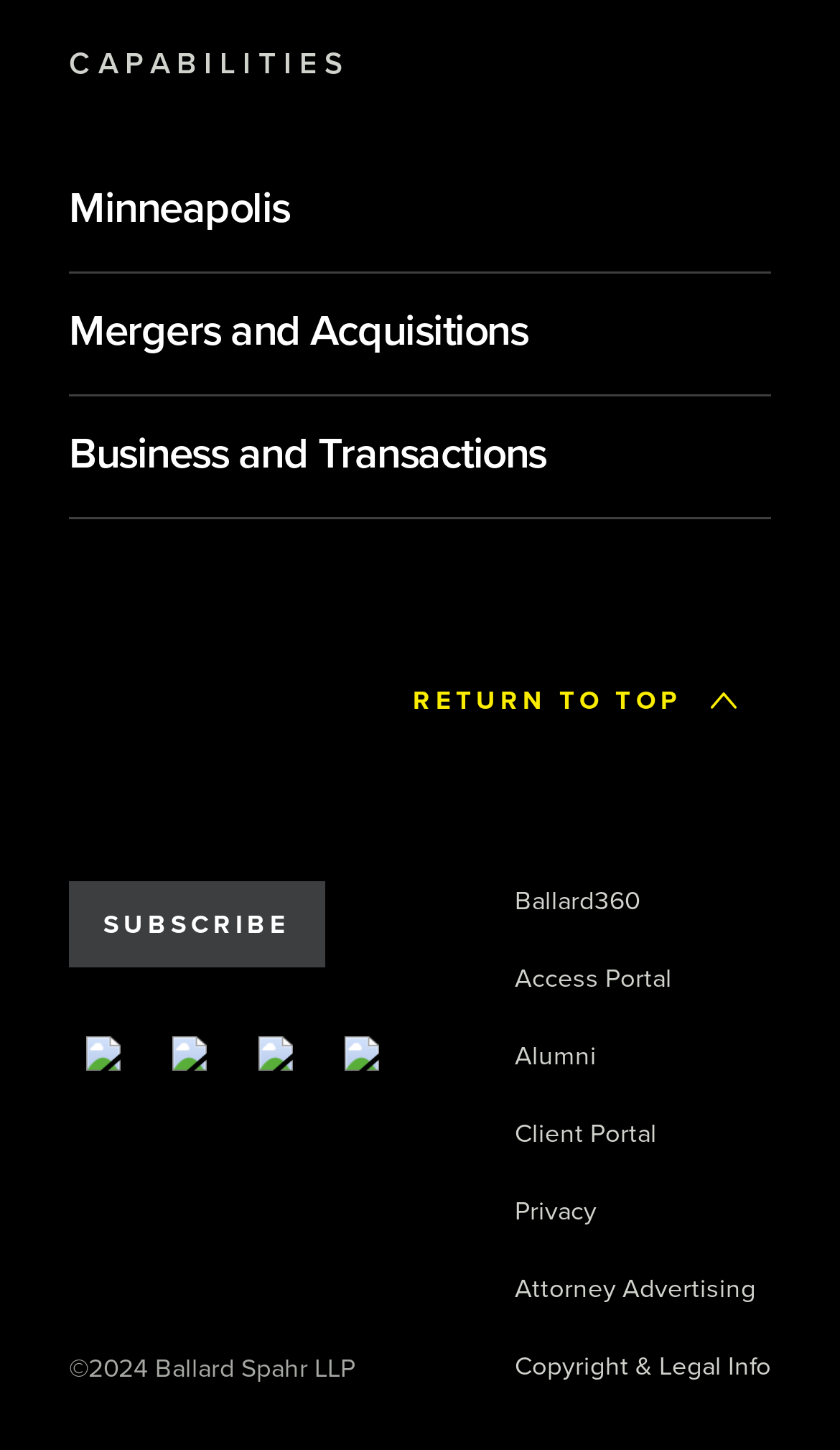Identify the coordinates of the bounding box for the element that must be clicked to accomplish the instruction: "Search for something".

None